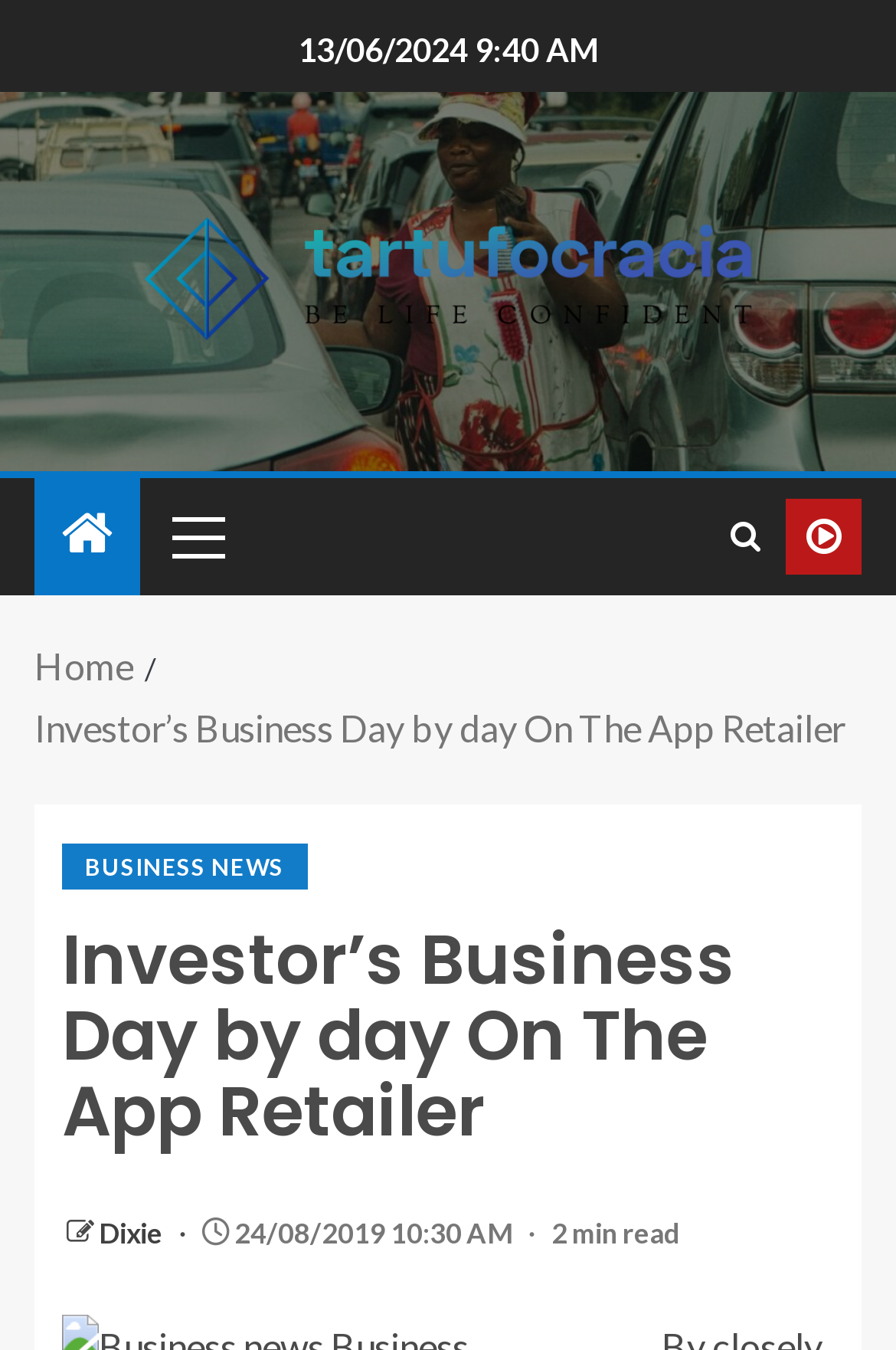Please indicate the bounding box coordinates for the clickable area to complete the following task: "Go to the Home page". The coordinates should be specified as four float numbers between 0 and 1, i.e., [left, top, right, bottom].

[0.038, 0.477, 0.149, 0.509]